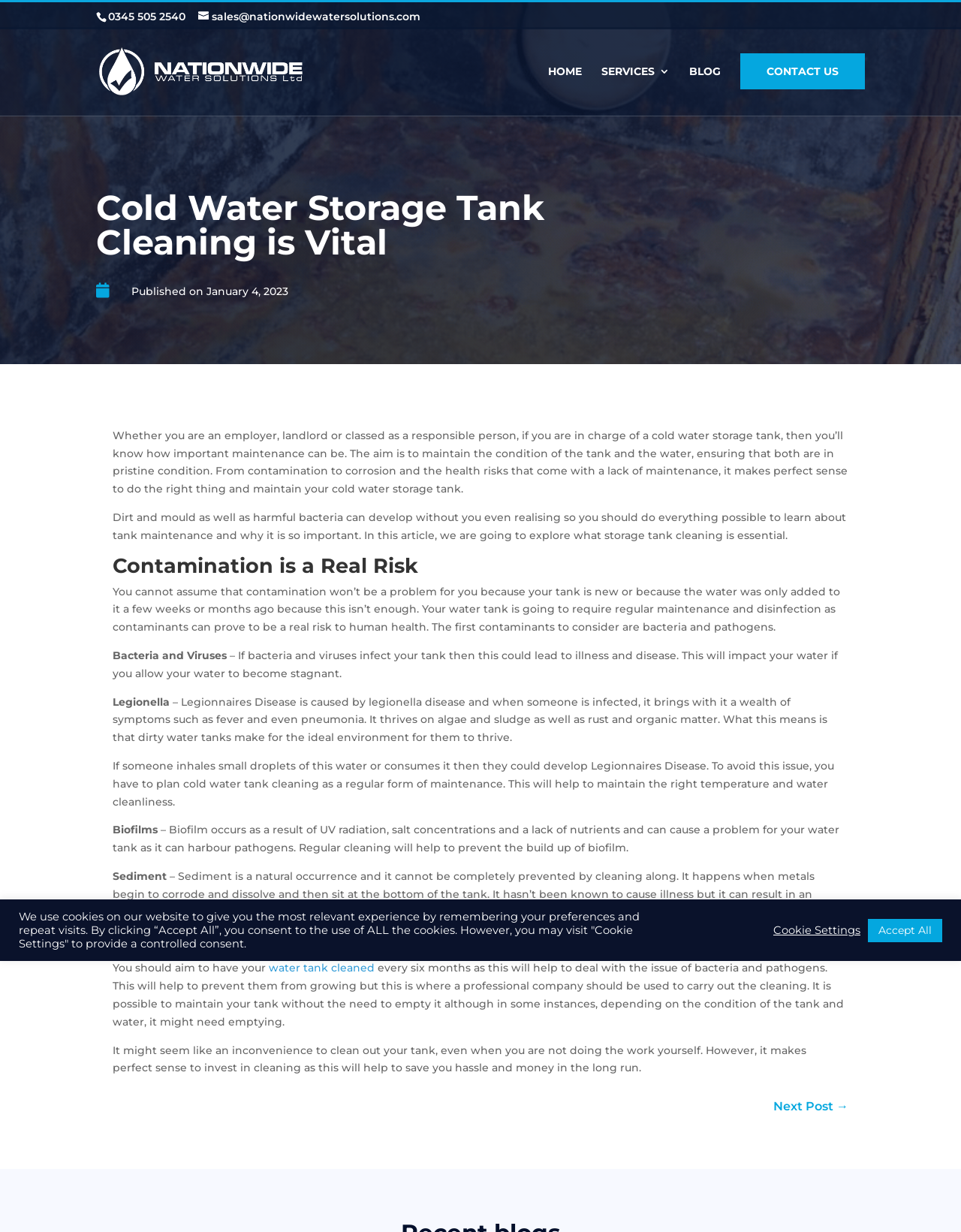Please determine the bounding box coordinates of the element's region to click for the following instruction: "Call the company".

[0.112, 0.008, 0.193, 0.019]